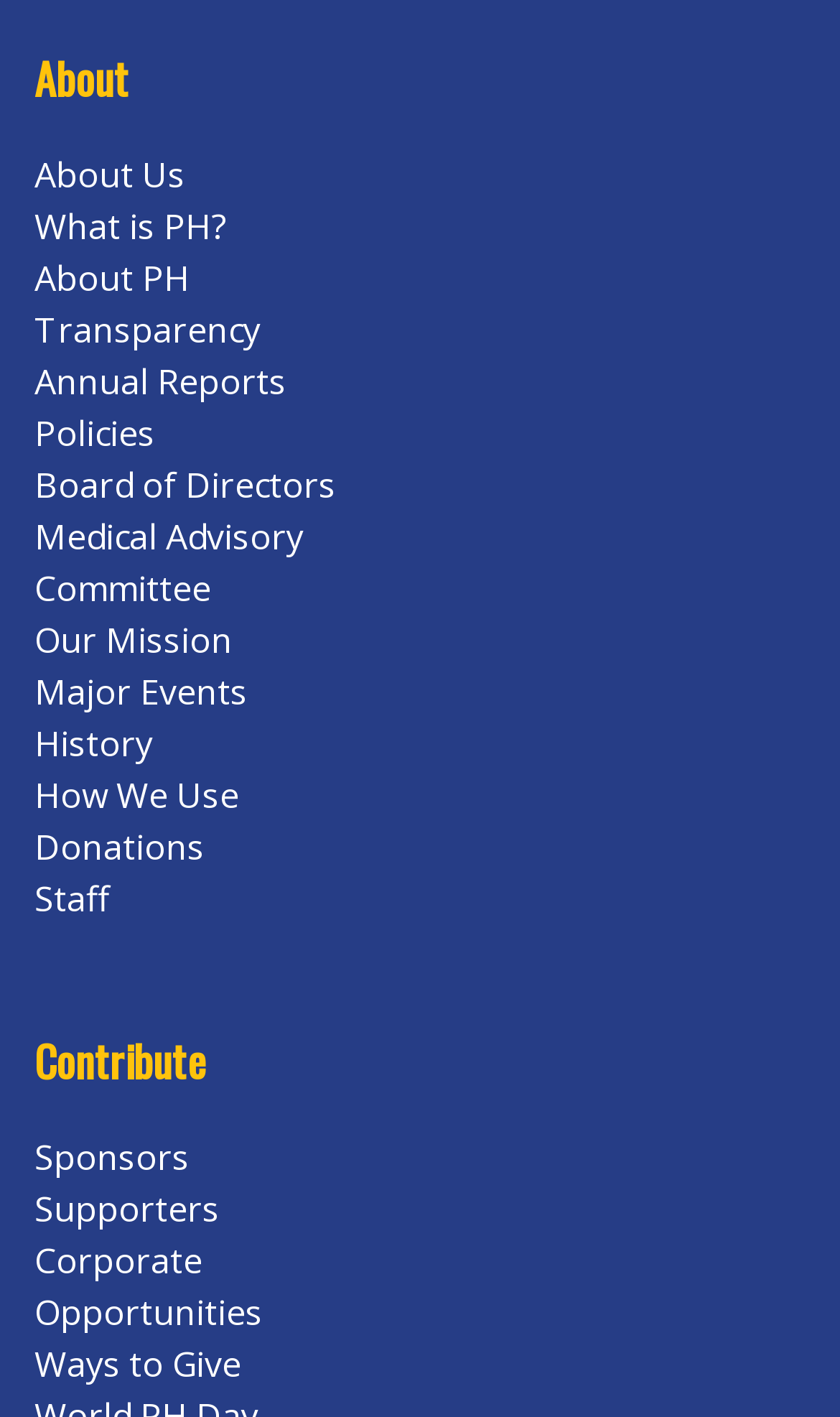What is the last link under the 'Contribute' heading?
Using the visual information, answer the question in a single word or phrase.

Ways to Give